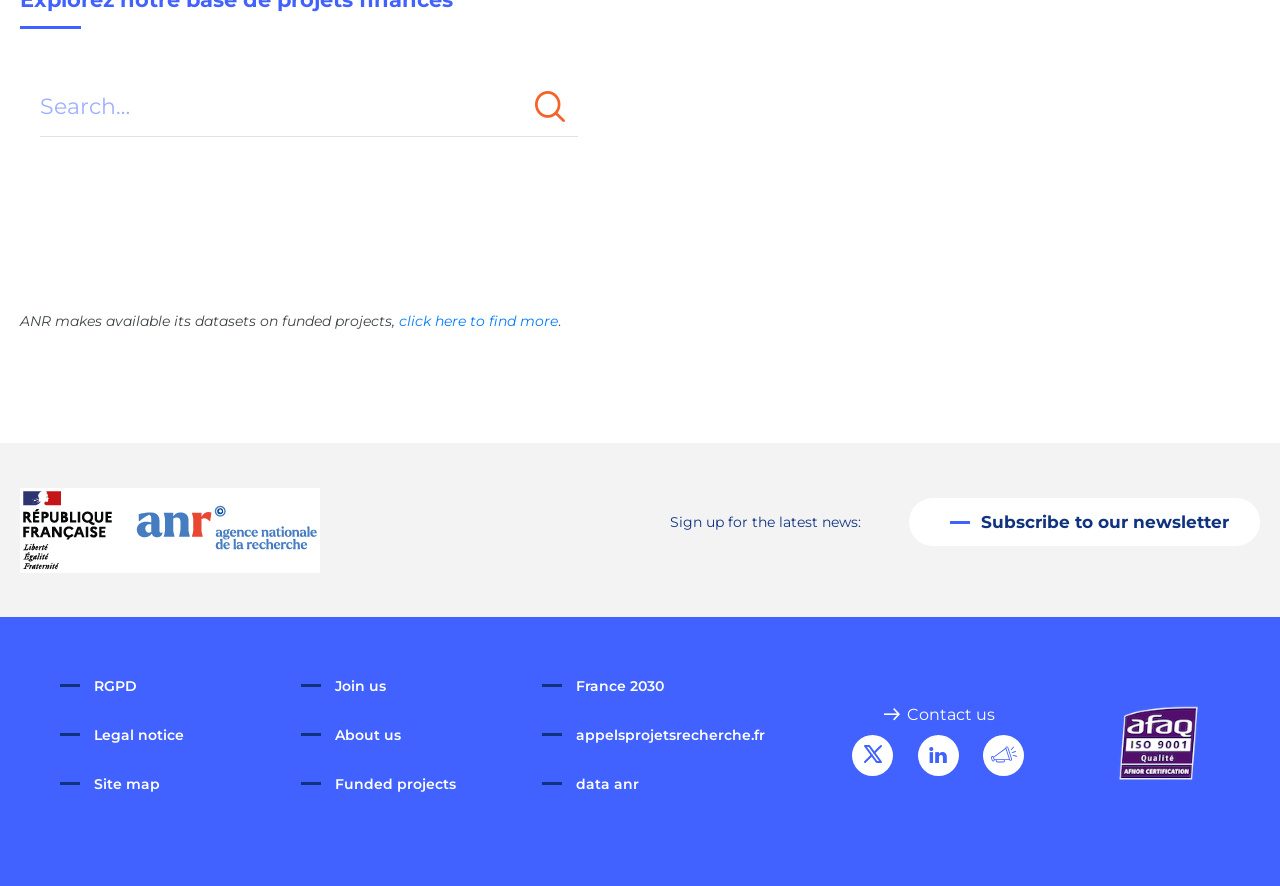Extract the bounding box coordinates for the UI element described by the text: "Subscribe to our newsletter". The coordinates should be in the form of [left, top, right, bottom] with values between 0 and 1.

[0.71, 0.562, 0.984, 0.616]